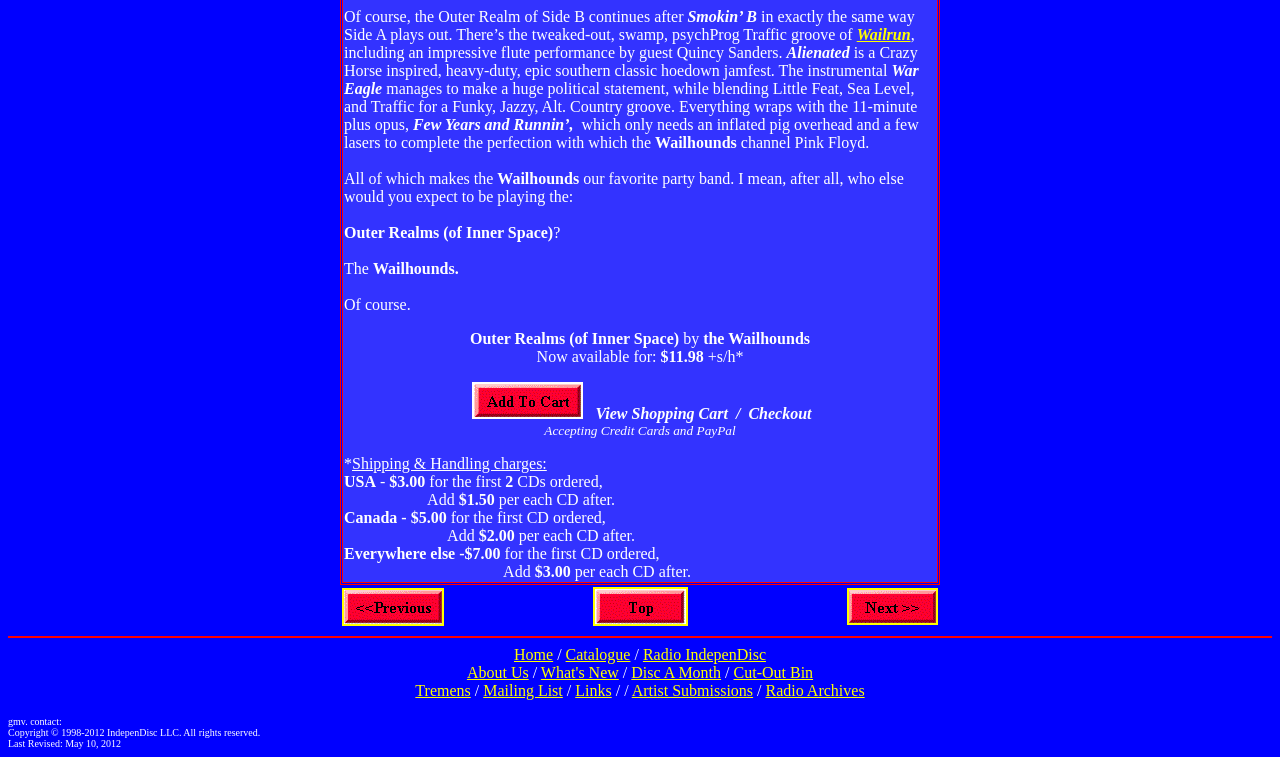Using the description: "Tremens", determine the UI element's bounding box coordinates. Ensure the coordinates are in the format of four float numbers between 0 and 1, i.e., [left, top, right, bottom].

[0.324, 0.901, 0.368, 0.923]